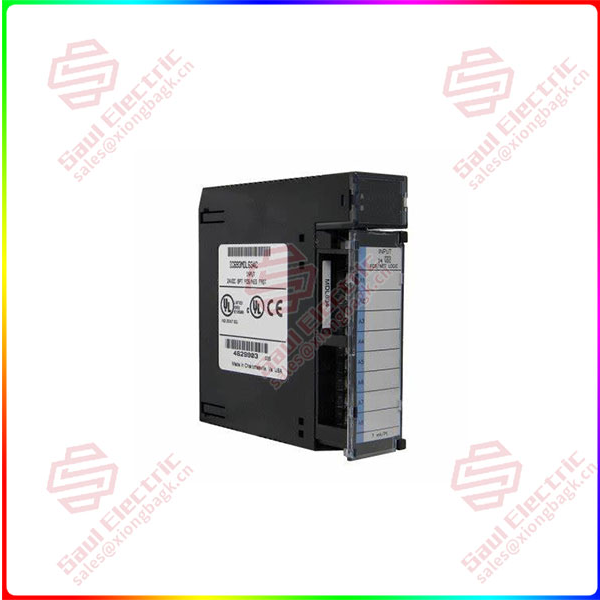Based on the image, provide a detailed and complete answer to the question: 
How many IT professionals participated in the study?

According to the caption, the insights into the demand for rapid and flexible development were gathered from a study that involved the participation of over 2,000 IT professionals, indicating a significant sample size.